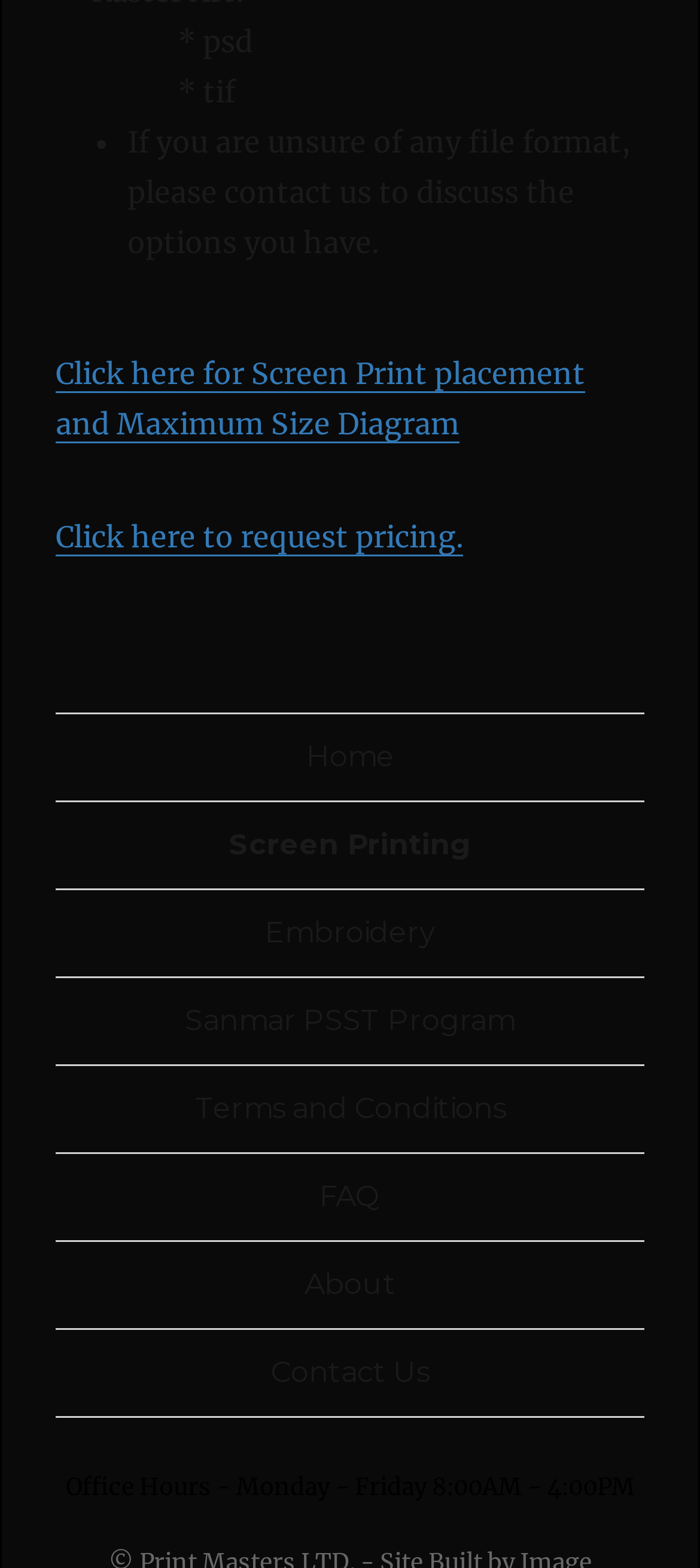Please determine the bounding box coordinates of the clickable area required to carry out the following instruction: "Contact Us". The coordinates must be four float numbers between 0 and 1, represented as [left, top, right, bottom].

[0.079, 0.848, 0.921, 0.903]